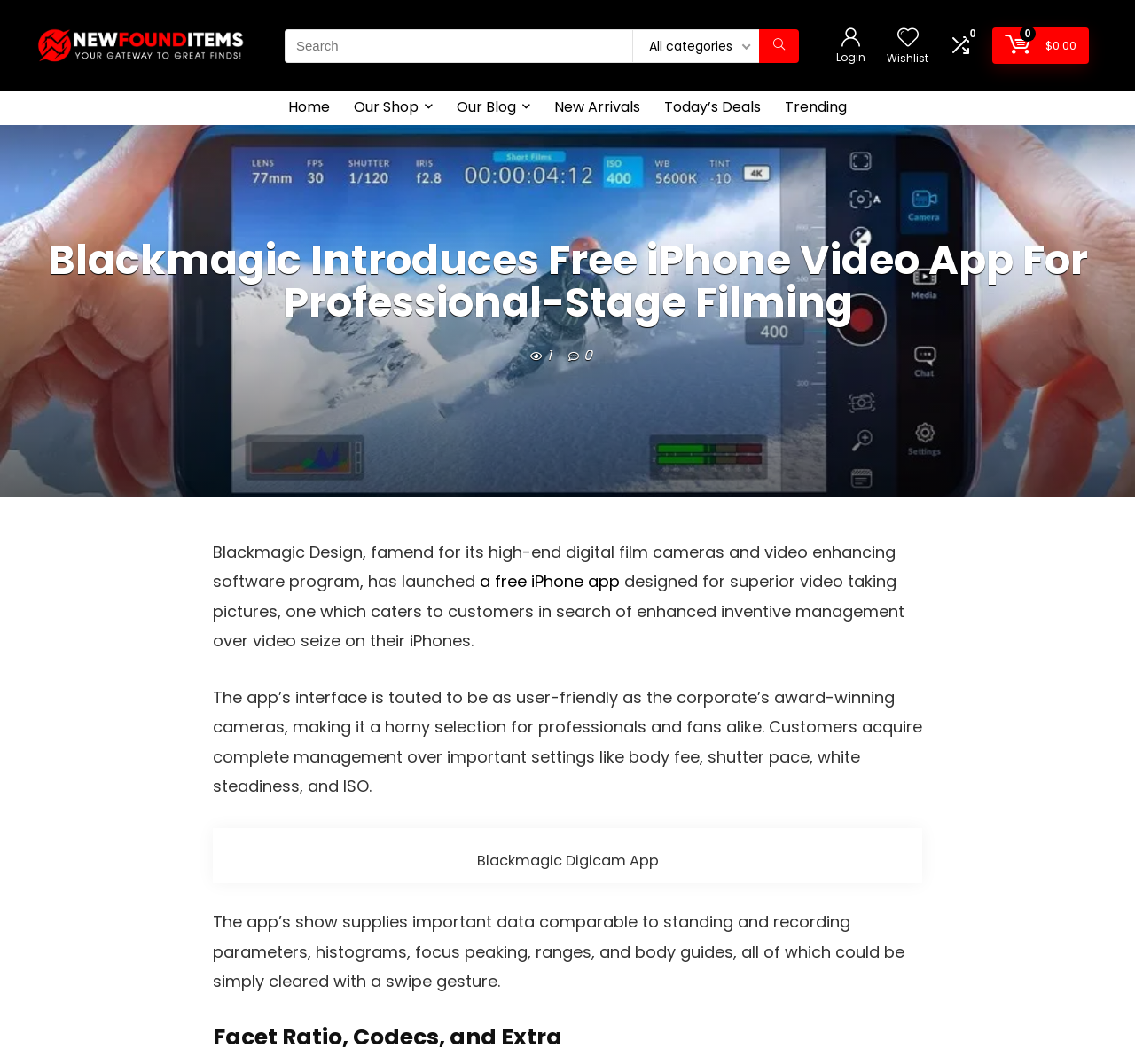What is the name of the website?
Respond to the question with a single word or phrase according to the image.

NewFoundItems